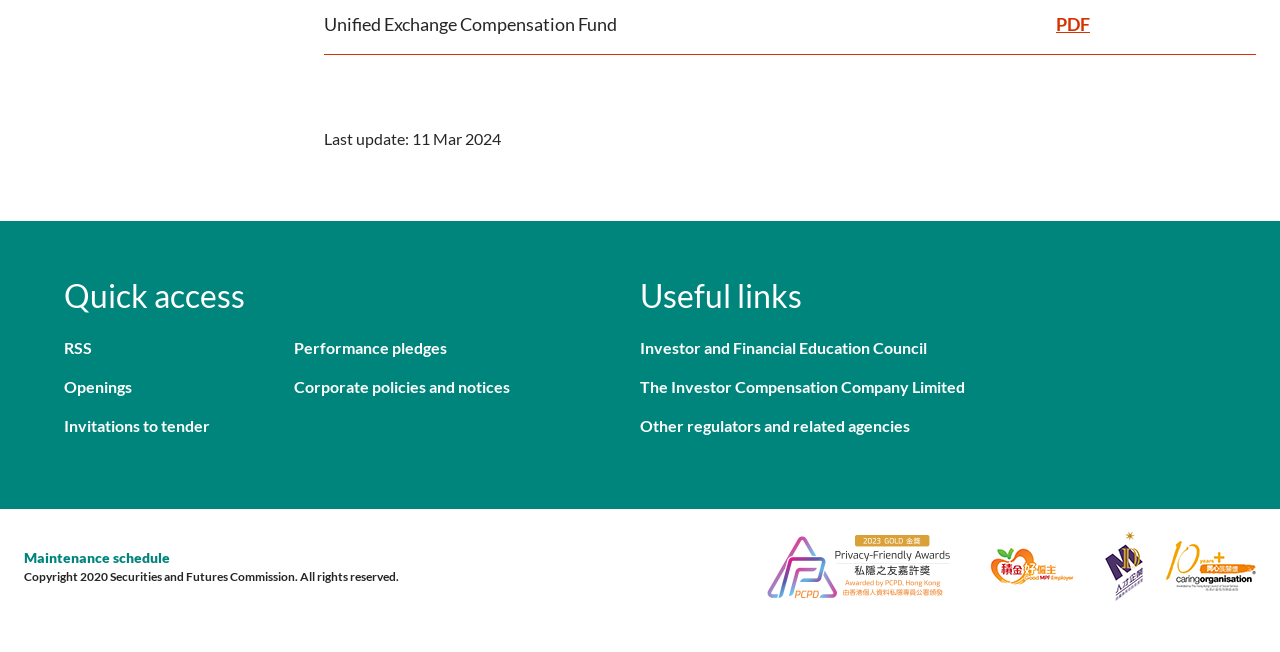Please locate the bounding box coordinates of the region I need to click to follow this instruction: "Download PDF".

[0.825, 0.02, 0.852, 0.054]